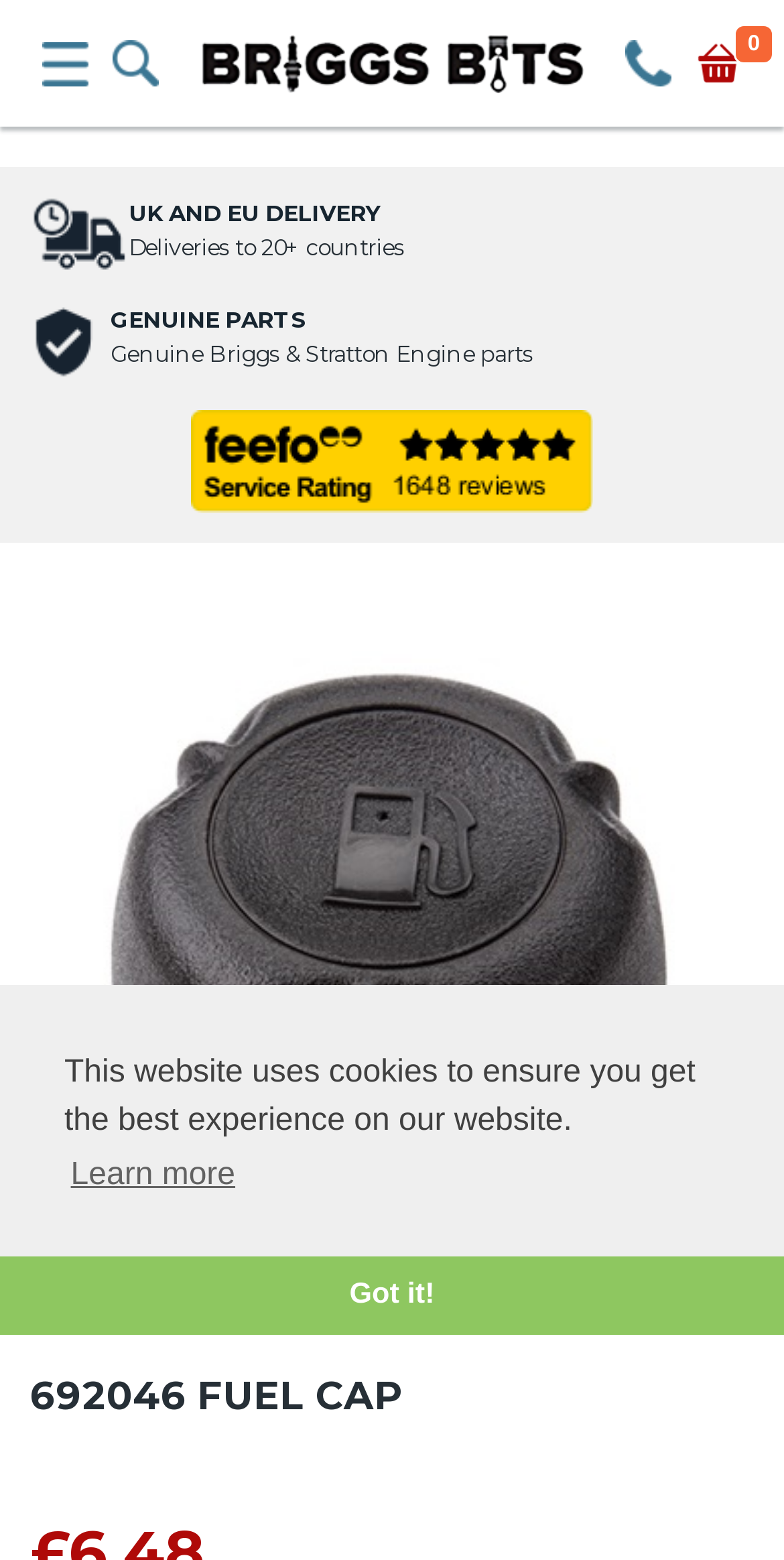Please give a succinct answer to the question in one word or phrase:
What is the region of delivery mentioned on this webpage?

UK and EU